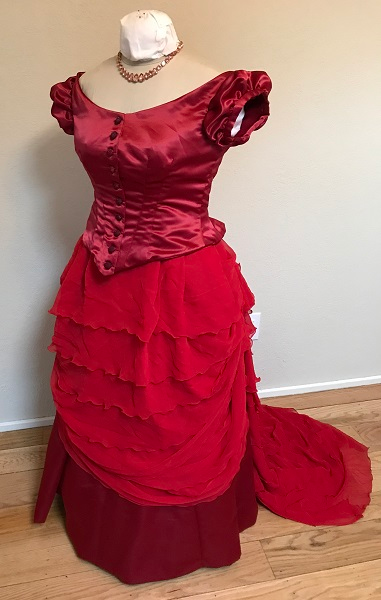What is the purpose of the train in the dress?
Use the image to give a comprehensive and detailed response to the question.

The train in the dress adds an element of sophistication to the overall design, as mentioned in the caption. It is a characteristic feature of the era's fashion and enhances the vintage appeal of the garment.